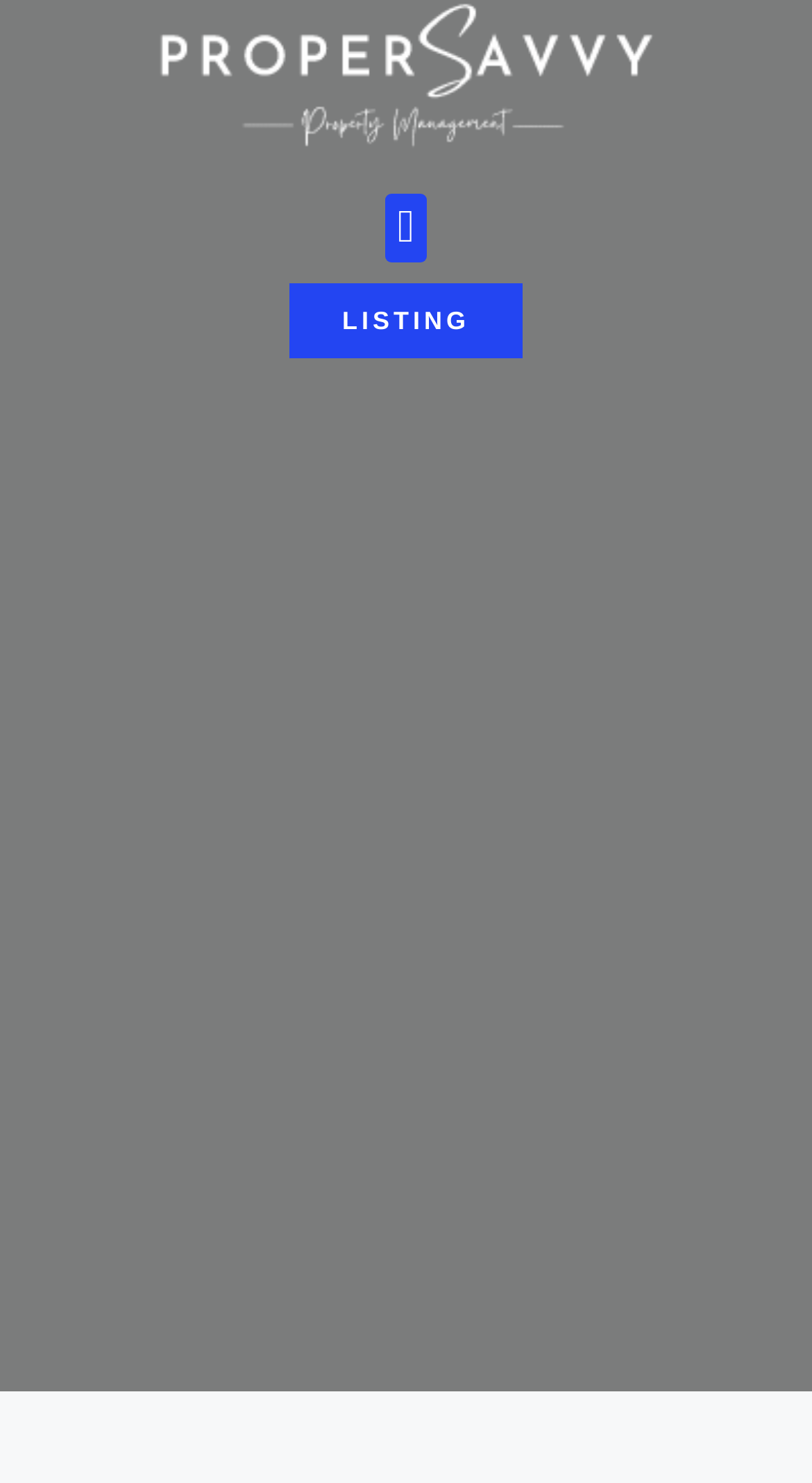Identify the bounding box of the HTML element described as: "Listing".

[0.357, 0.191, 0.643, 0.241]